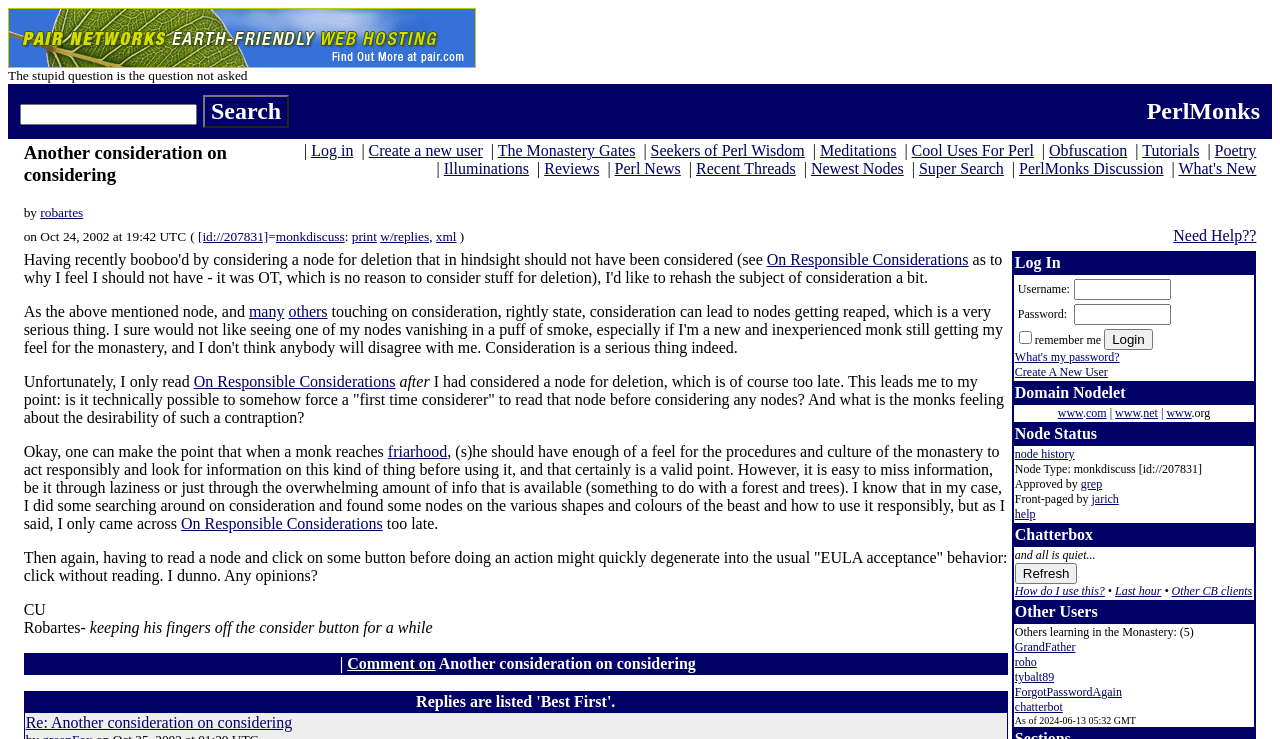Extract the bounding box coordinates for the described element: "GrandFather". The coordinates should be represented as four float numbers between 0 and 1: [left, top, right, bottom].

[0.793, 0.866, 0.84, 0.885]